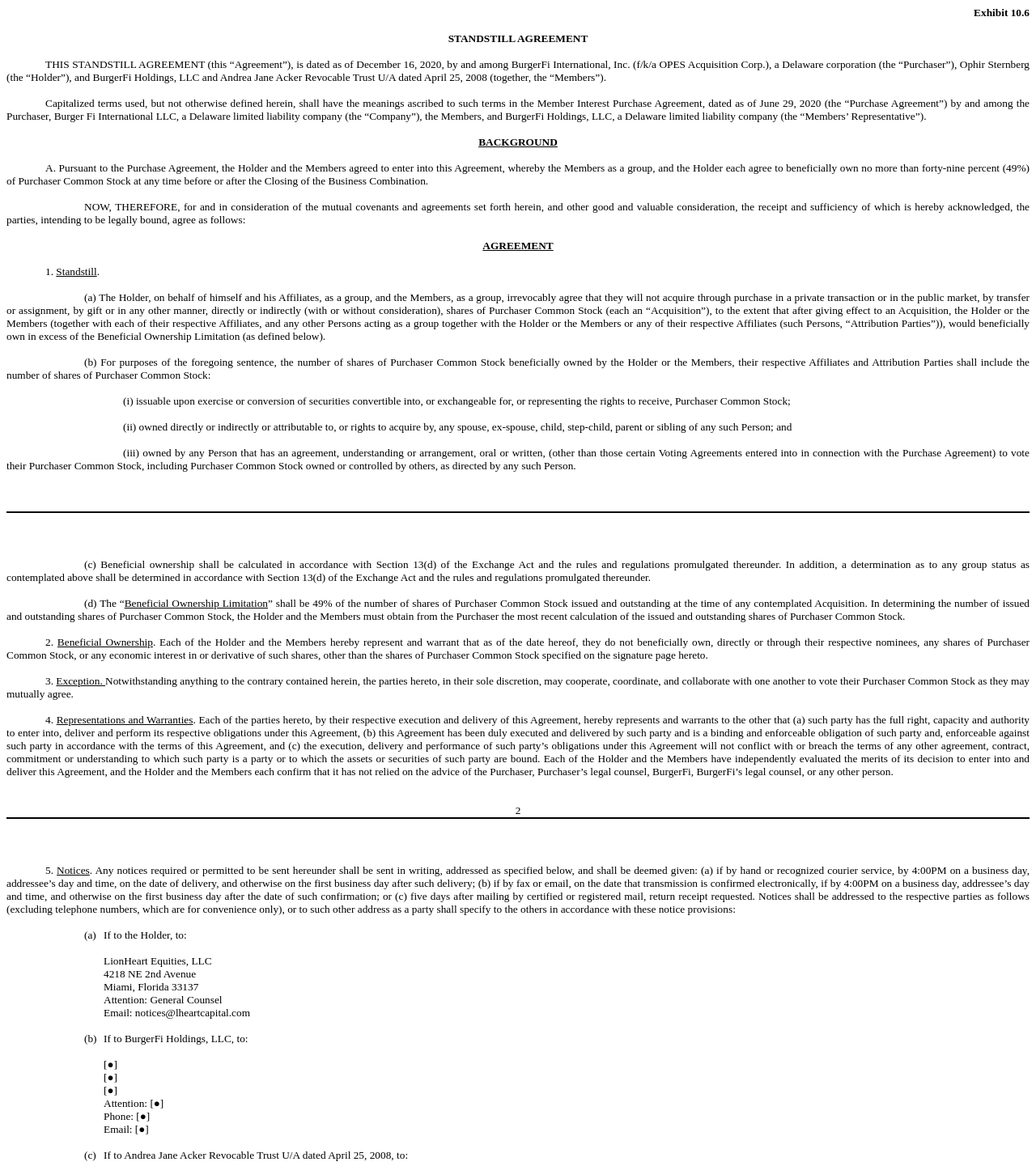What is the purpose of the Standstill Agreement?
Answer the question with detailed information derived from the image.

The purpose of the Standstill Agreement is to limit the ownership of Purchaser Common Stock by the Holder and the Members. This is stated in section 1(a) of the agreement, which prohibits the Holder and the Members from acquiring more than 49% of the Purchaser Common Stock.